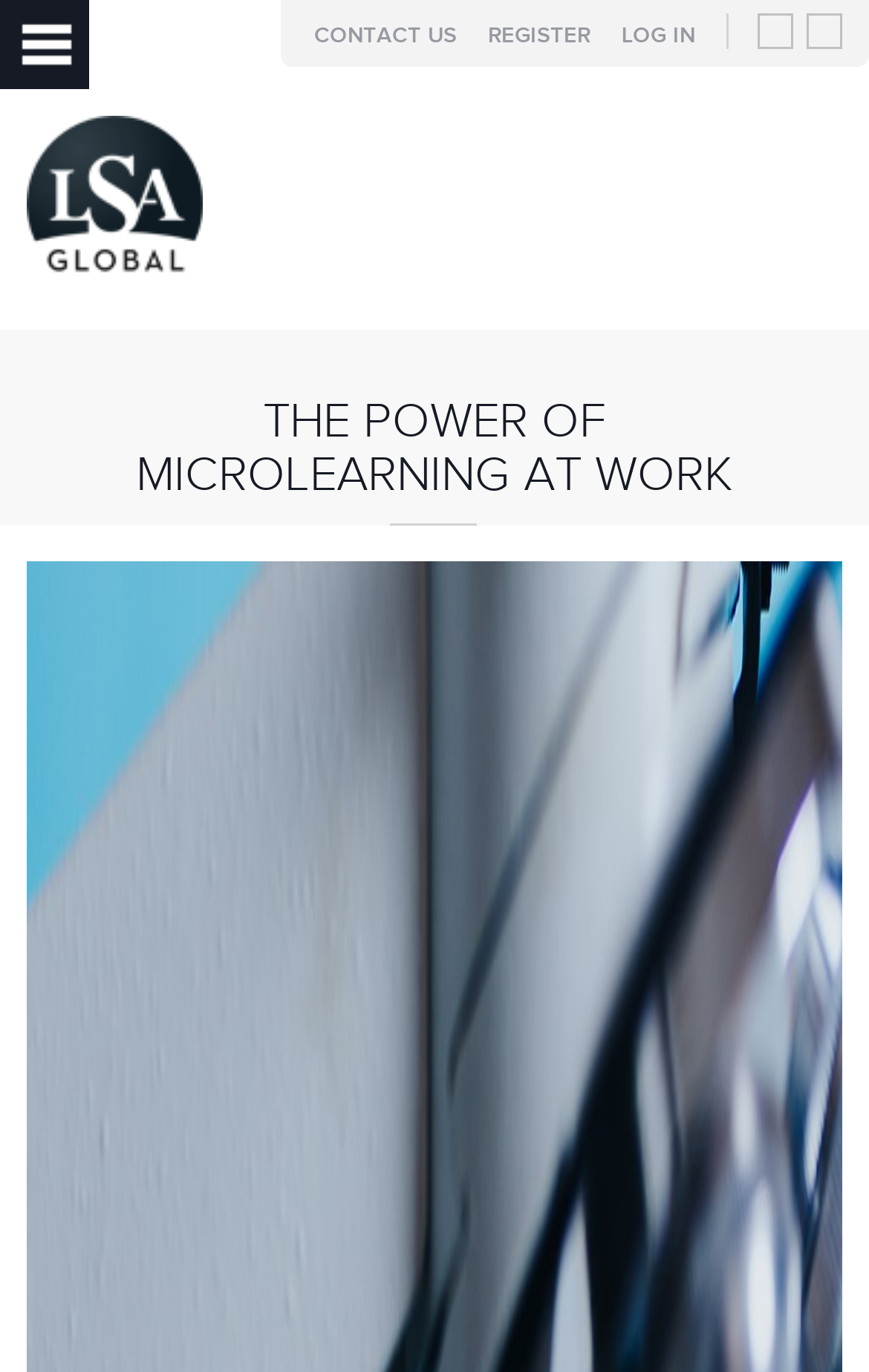Create an in-depth description of the webpage, covering main sections.

The webpage is about the power of microlearning in corporate training, as indicated by the meta description. At the top left of the page, there is a link to "LSA Global - Consulting & Training Firm" accompanied by an image with the same description. 

On the top right, there are three links, 'LOG IN', 'REGISTER', and 'CONTACT US', aligned horizontally, with two empty links and their corresponding images on either side. 

Below the top section, there is a prominent heading that reads "THE POWER OF MICROLEARNING AT WORK", spanning almost the entire width of the page.